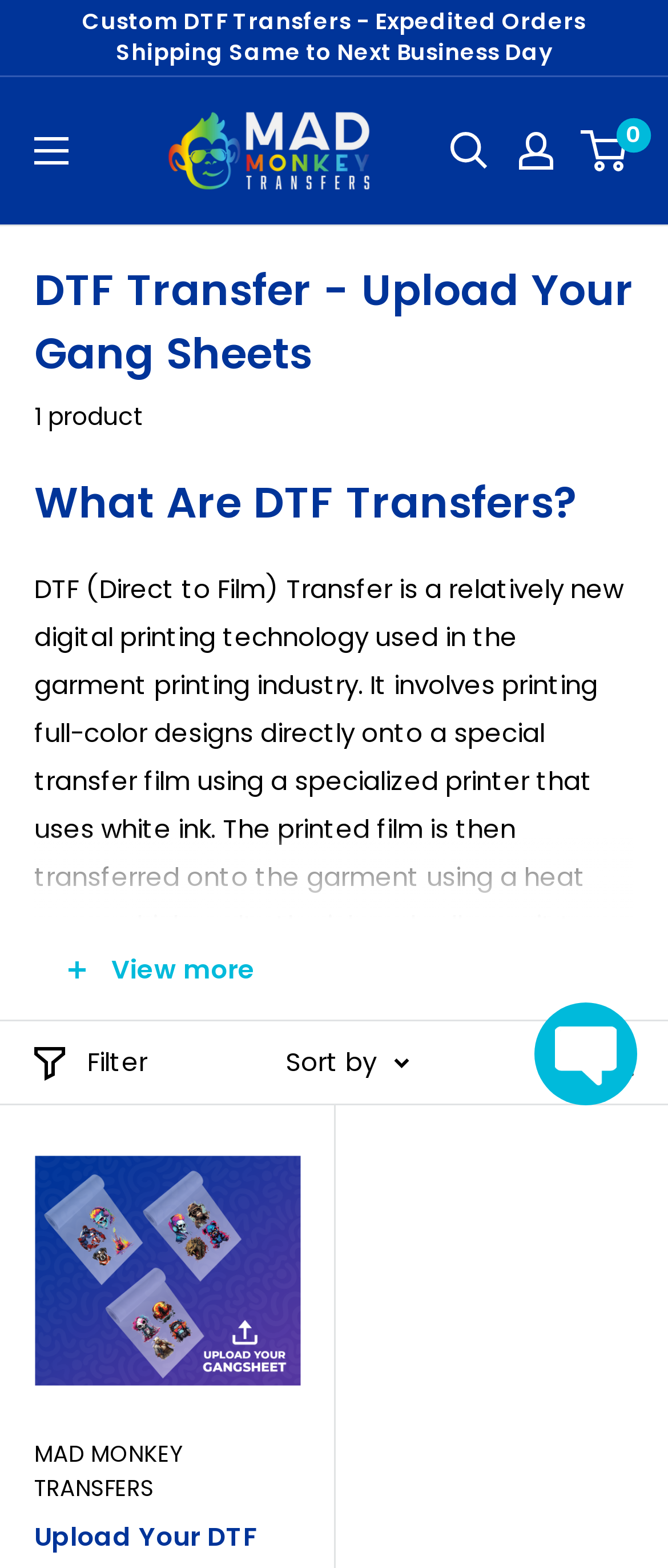Identify the bounding box coordinates of the clickable region required to complete the instruction: "View more". The coordinates should be given as four float numbers within the range of 0 and 1, i.e., [left, top, right, bottom].

[0.051, 0.586, 0.949, 0.651]